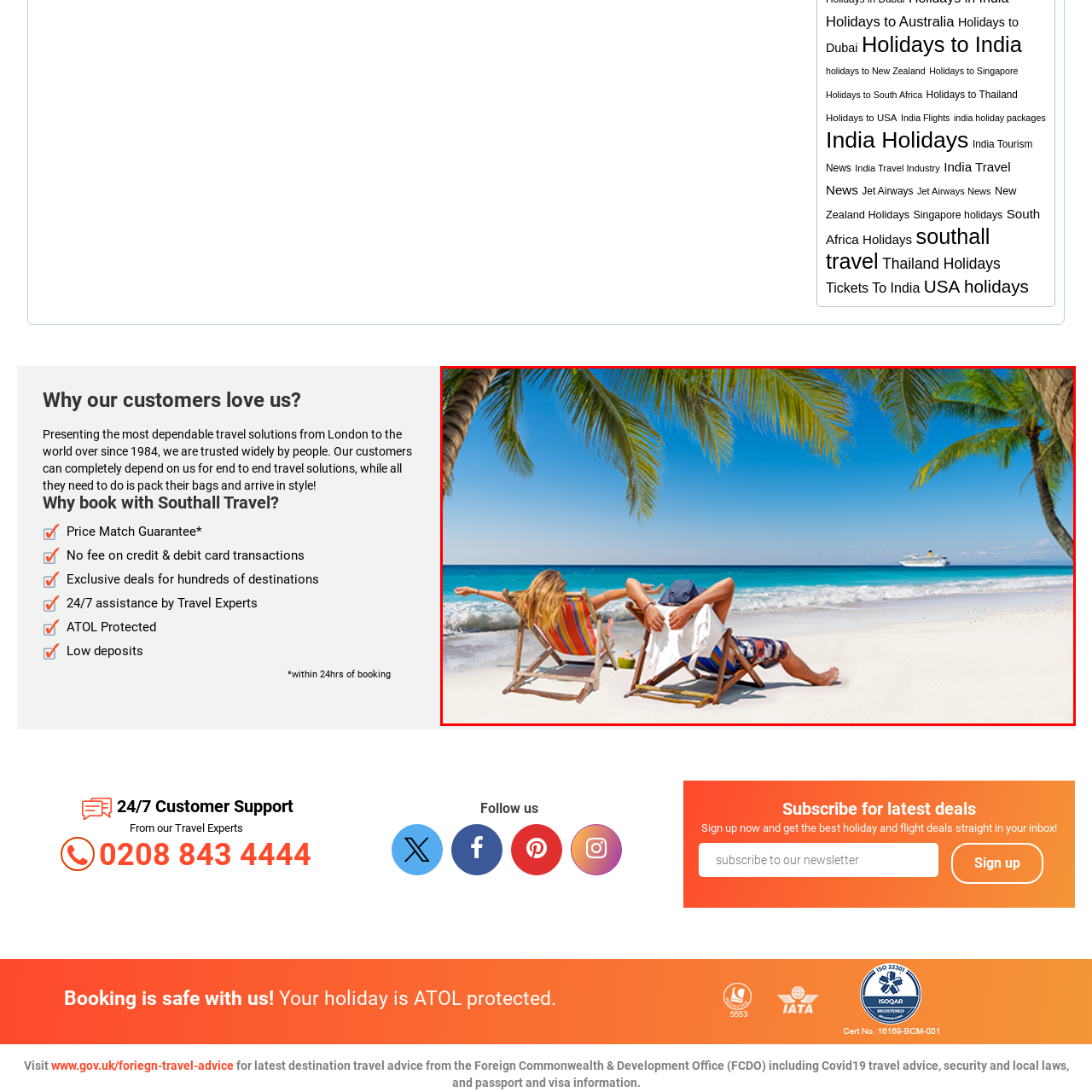Concentrate on the image marked by the red box, What is the color of the sand?
 Your answer should be a single word or phrase.

White